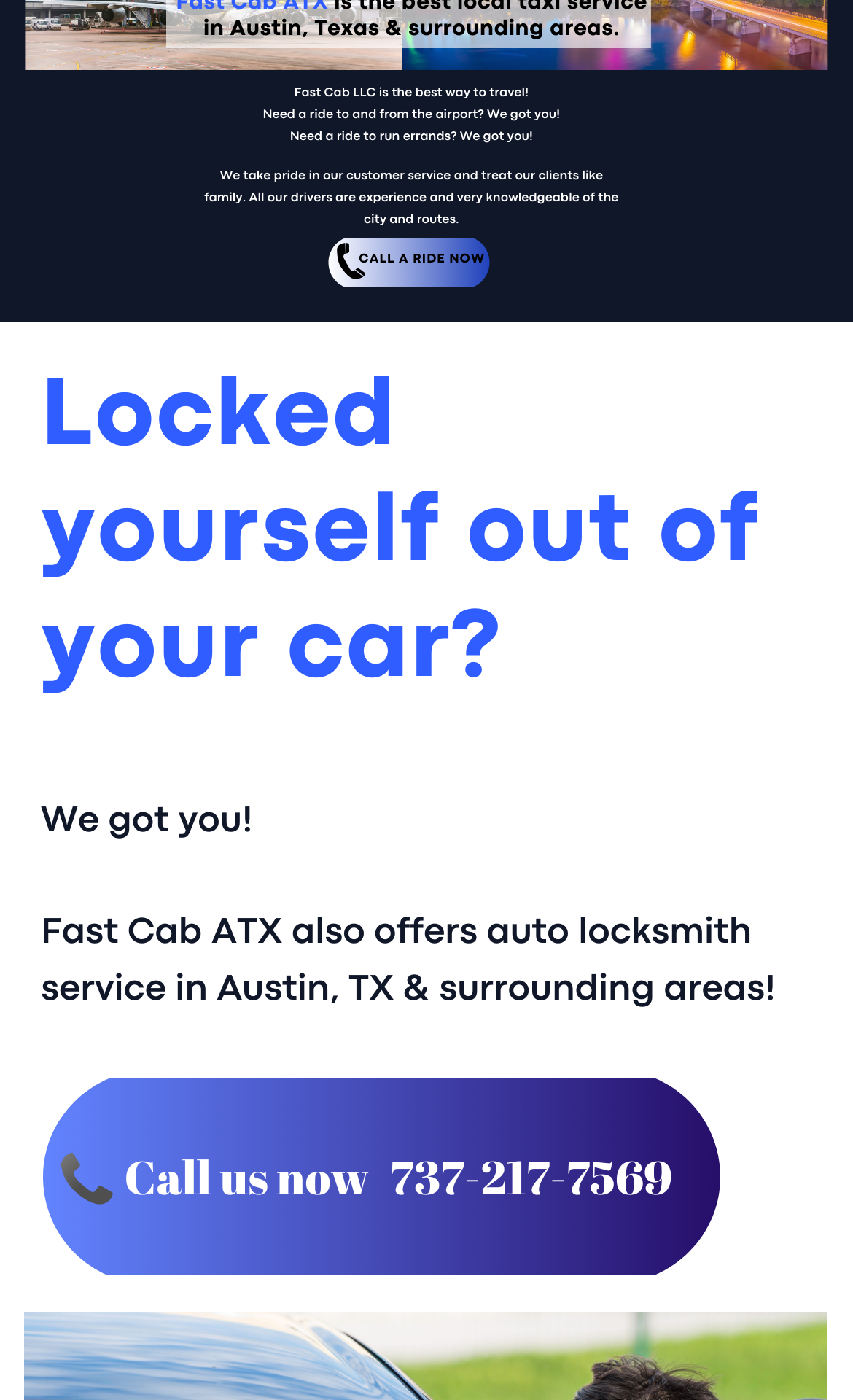Please find the bounding box coordinates (top-left x, top-left y, bottom-right x, bottom-right y) in the screenshot for the UI element described as follows: 737-217-7569

[0.457, 0.819, 0.788, 0.864]